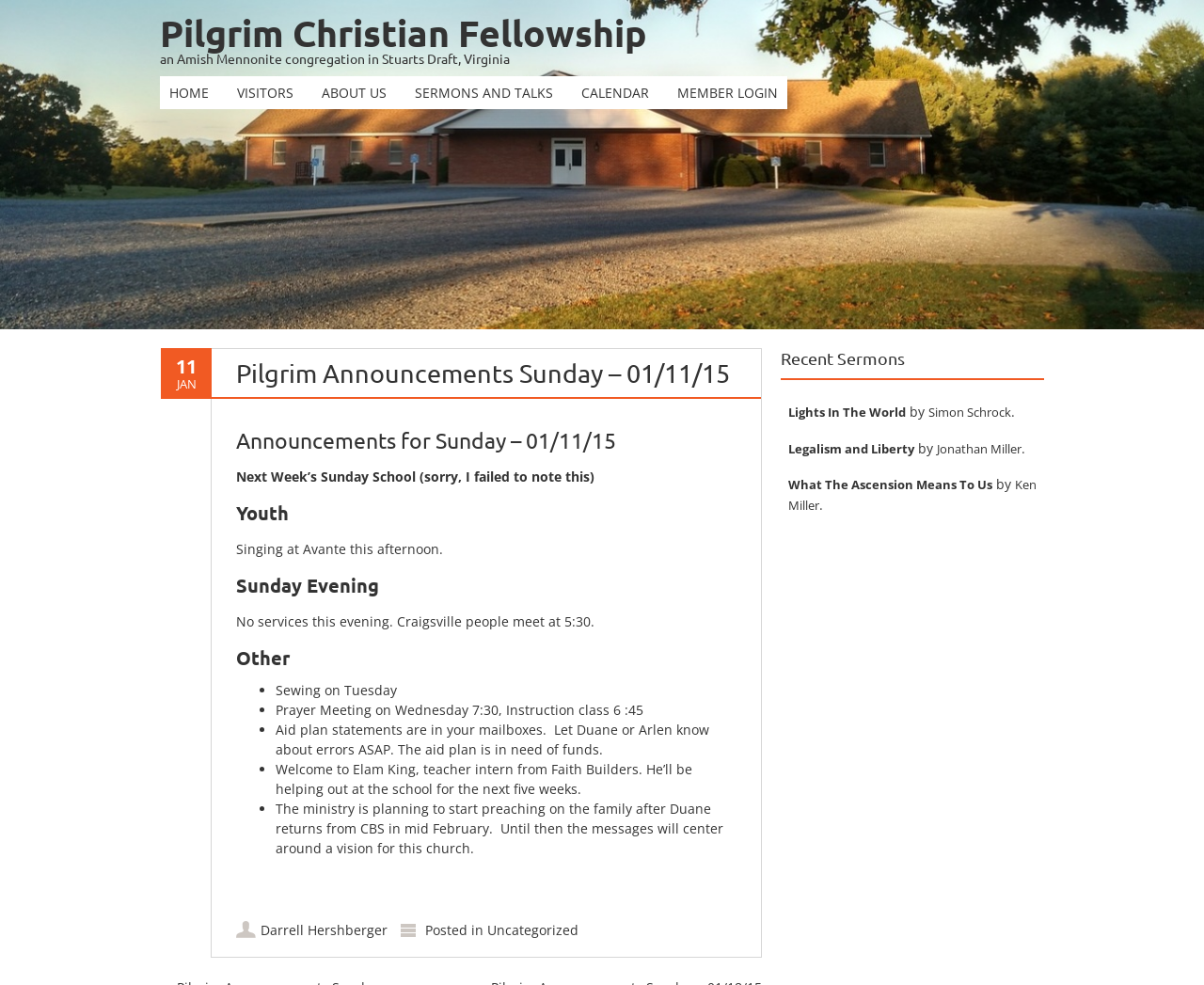Please mark the bounding box coordinates of the area that should be clicked to carry out the instruction: "Click on the 'SERMONS AND TALKS' link".

[0.337, 0.077, 0.467, 0.111]